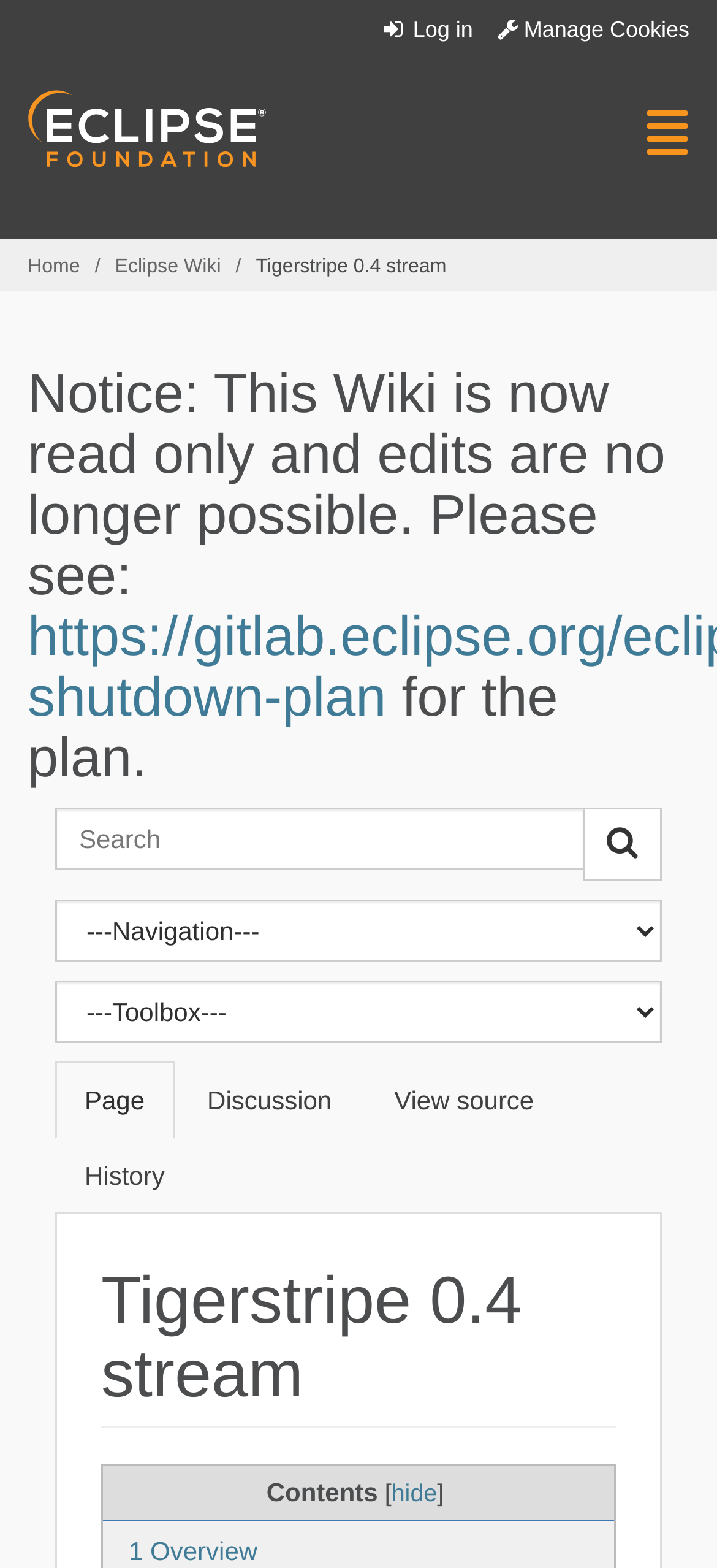Using the element description: "name="search" placeholder="Search" title="Special:Search [alt-f]"", determine the bounding box coordinates for the specified UI element. The coordinates should be four float numbers between 0 and 1, [left, top, right, bottom].

[0.077, 0.516, 0.815, 0.555]